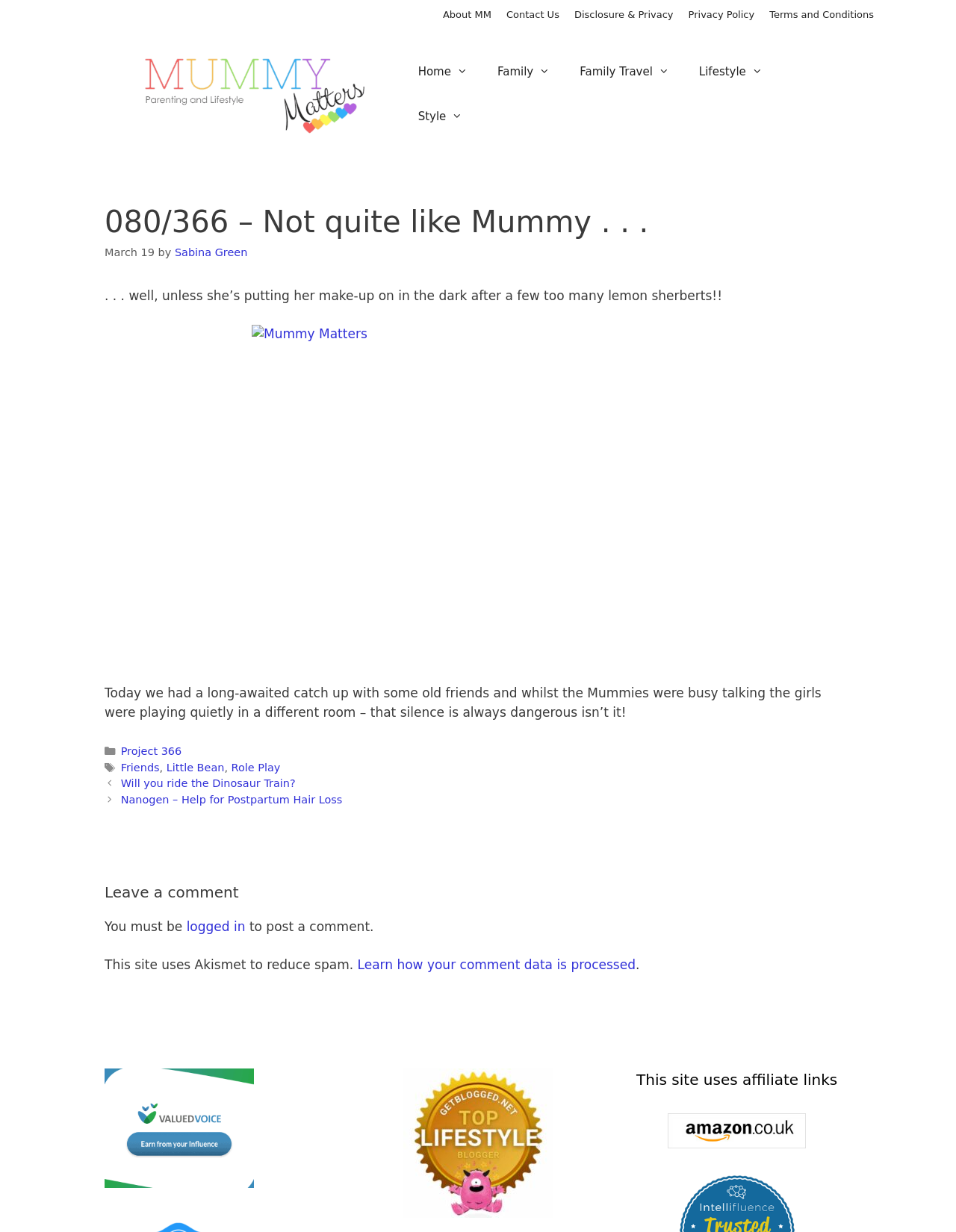Determine the bounding box coordinates of the clickable region to follow the instruction: "Leave a comment".

[0.109, 0.717, 0.891, 0.733]